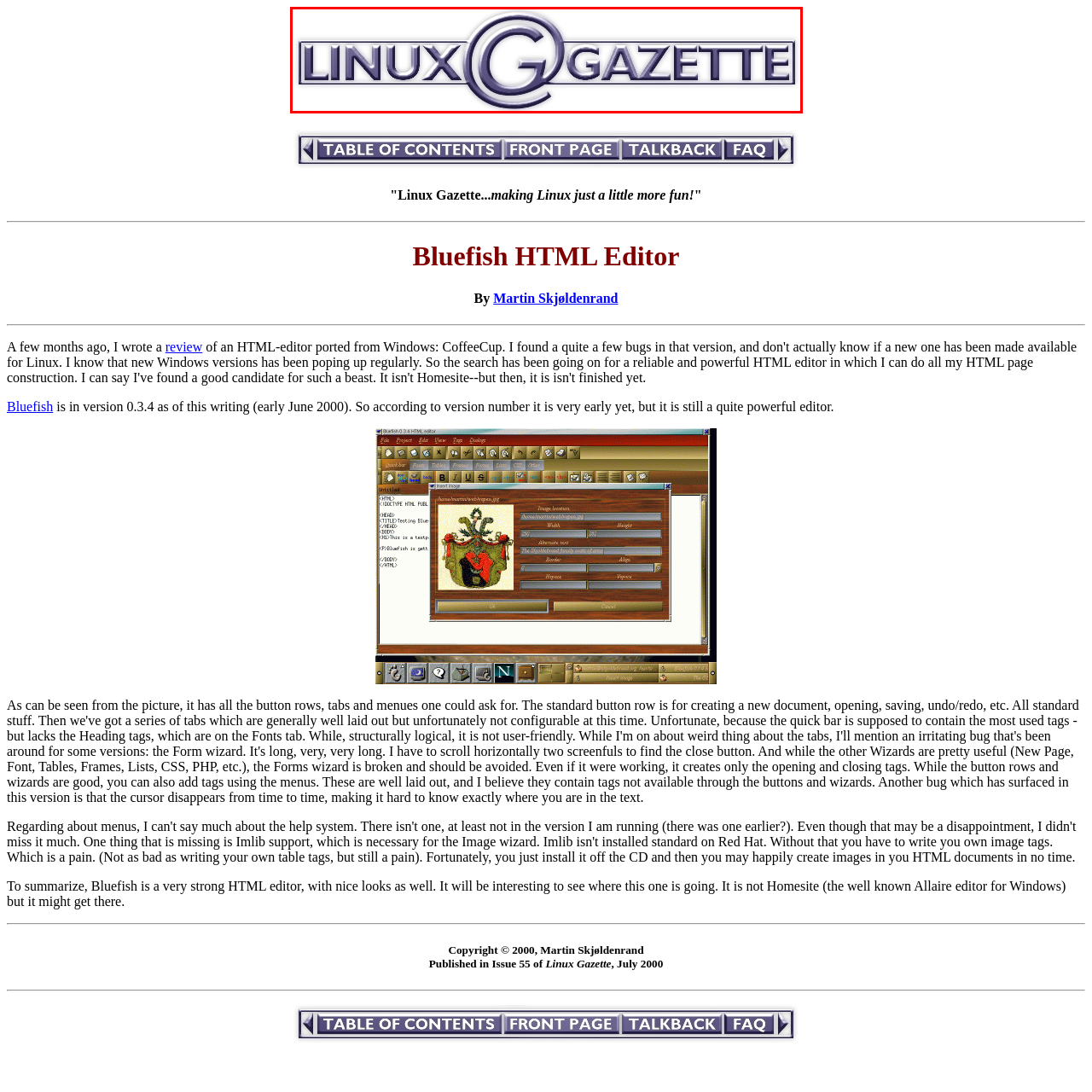View the part of the image marked by the red boundary and provide a one-word or short phrase answer to this question: 
What is the shape of the design incorporating the letter 'G'?

Circular